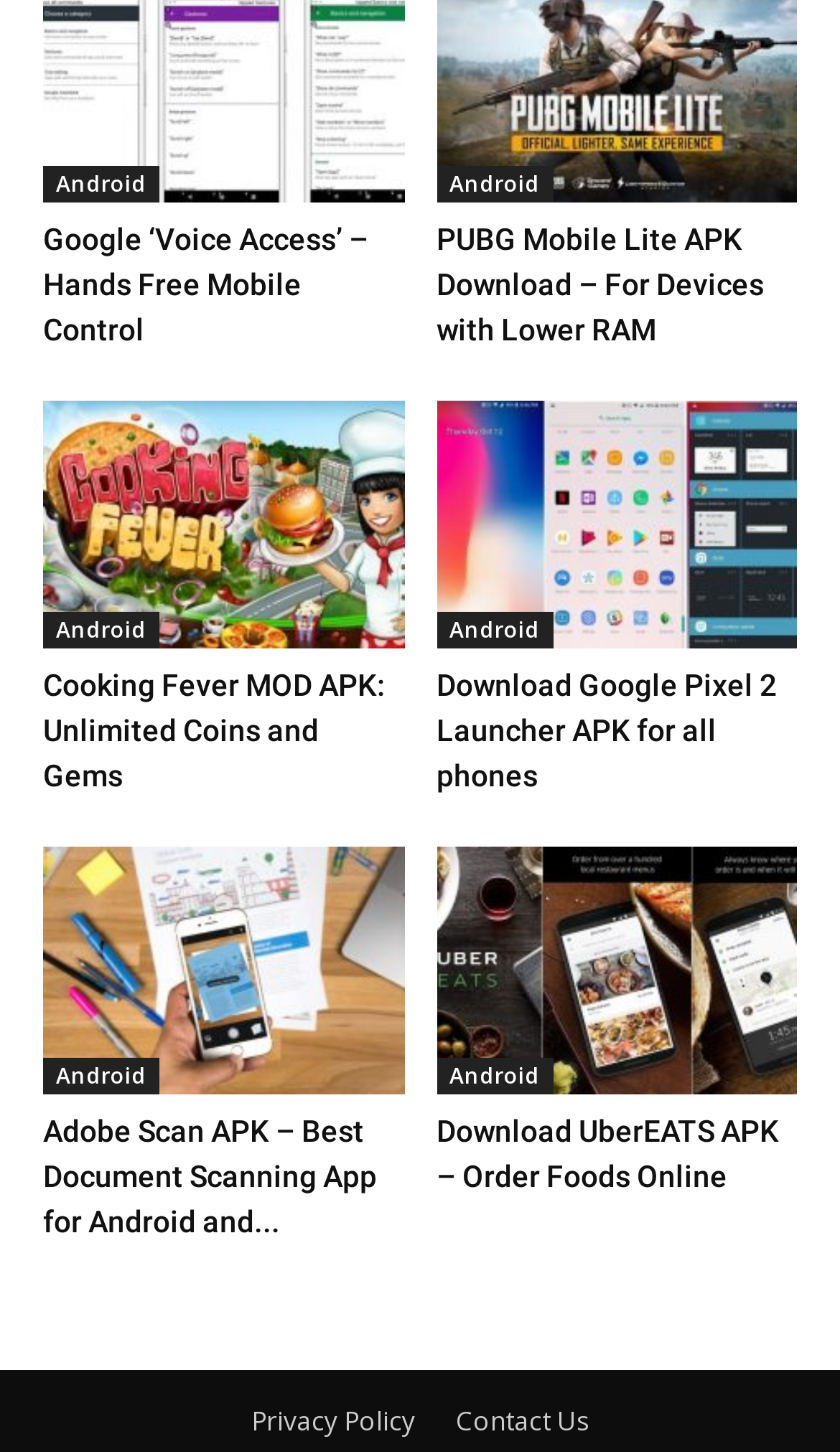What is the purpose of Adobe Scan APK?
Answer the question with a detailed explanation, including all necessary information.

The heading 'Adobe Scan APK – Best Document Scanning App for Android and...' suggests that the purpose of Adobe Scan APK is for document scanning.